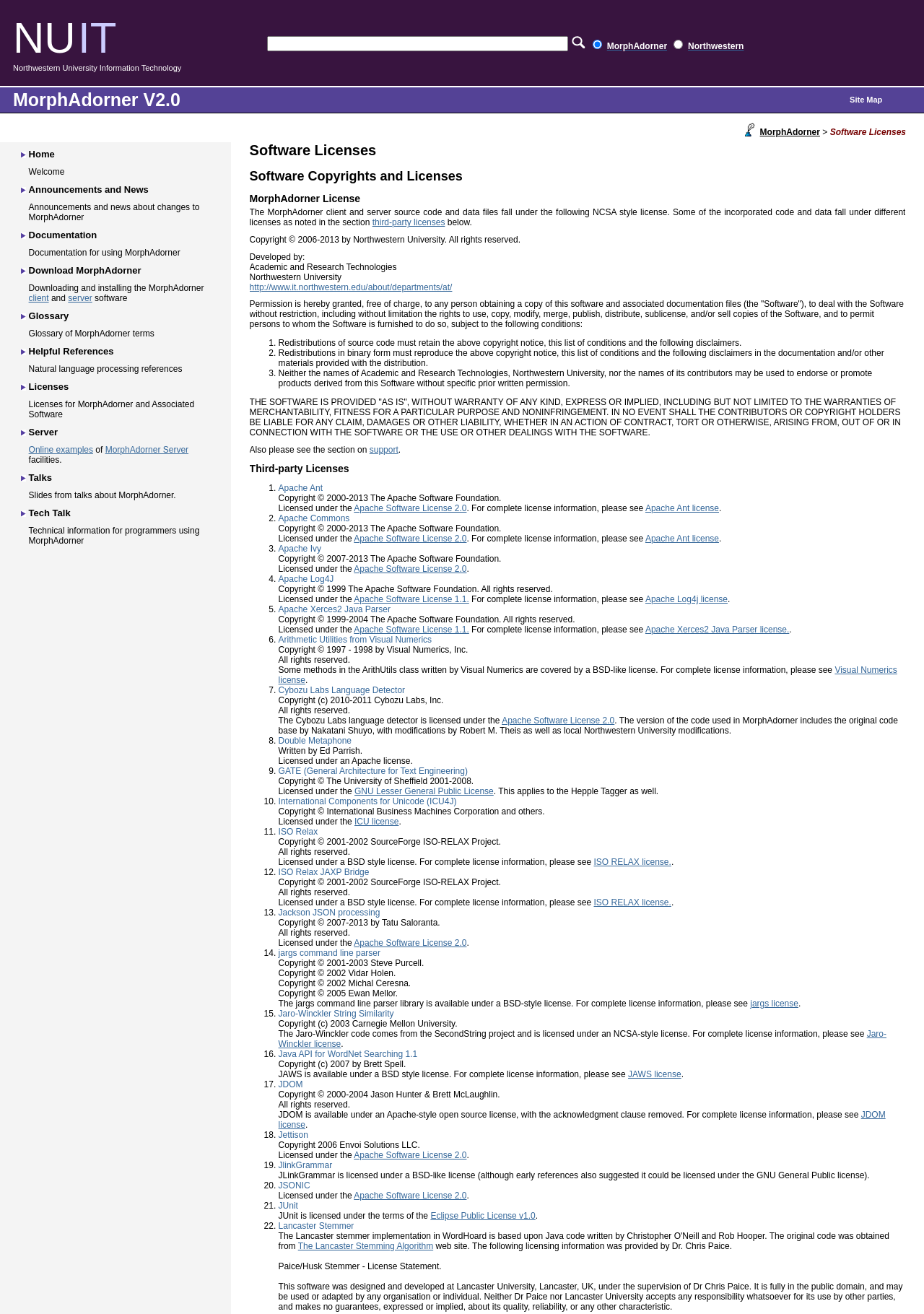Please predict the bounding box coordinates of the element's region where a click is necessary to complete the following instruction: "Click on Site Map". The coordinates should be represented by four float numbers between 0 and 1, i.e., [left, top, right, bottom].

[0.92, 0.073, 0.955, 0.079]